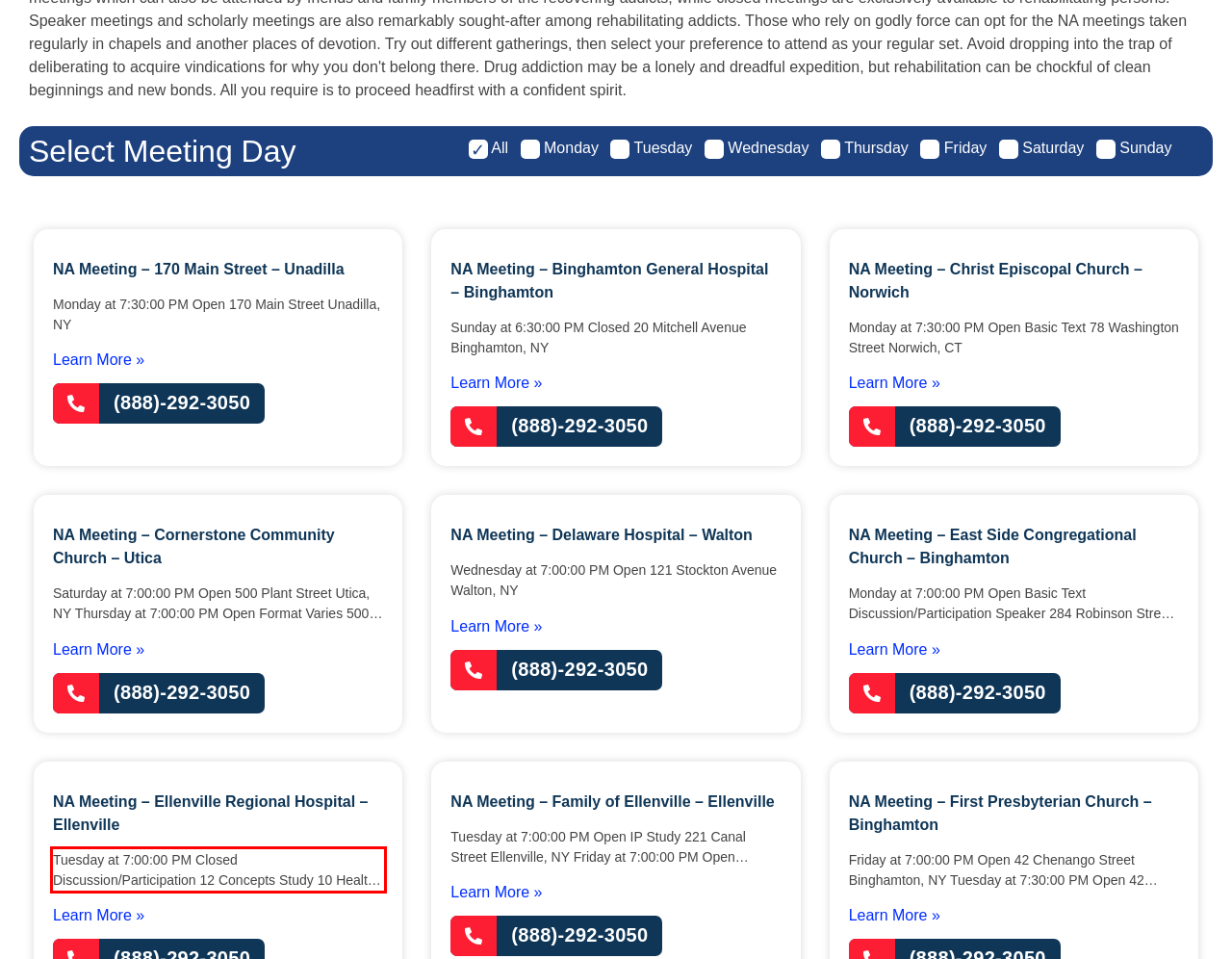You are looking at a screenshot of a webpage with a red rectangle bounding box. Use OCR to identify and extract the text content found inside this red bounding box.

Tuesday at 7:00:00 PM Closed Discussion/Participation 12 Concepts Study 10 Healthy Way Ellenville, NY Monday at 7:00:00 PM Closed Just for Today Study 50 Shoprite Boulevard Ellenville, NY